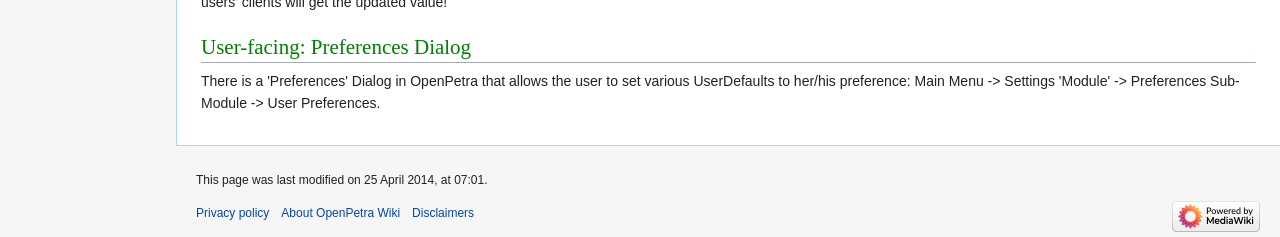Given the element description "Up", identify the bounding box of the corresponding UI element.

None